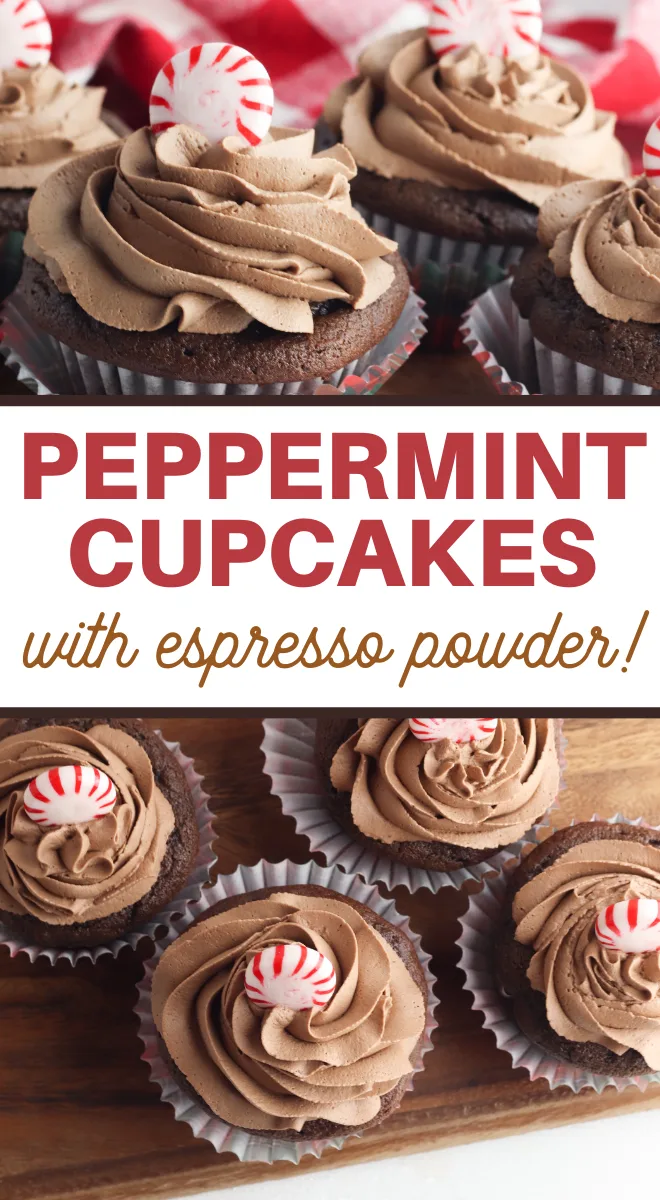Please give a concise answer to this question using a single word or phrase: 
What is the material of the surface on which the cupcakes are placed?

Rustic wooden